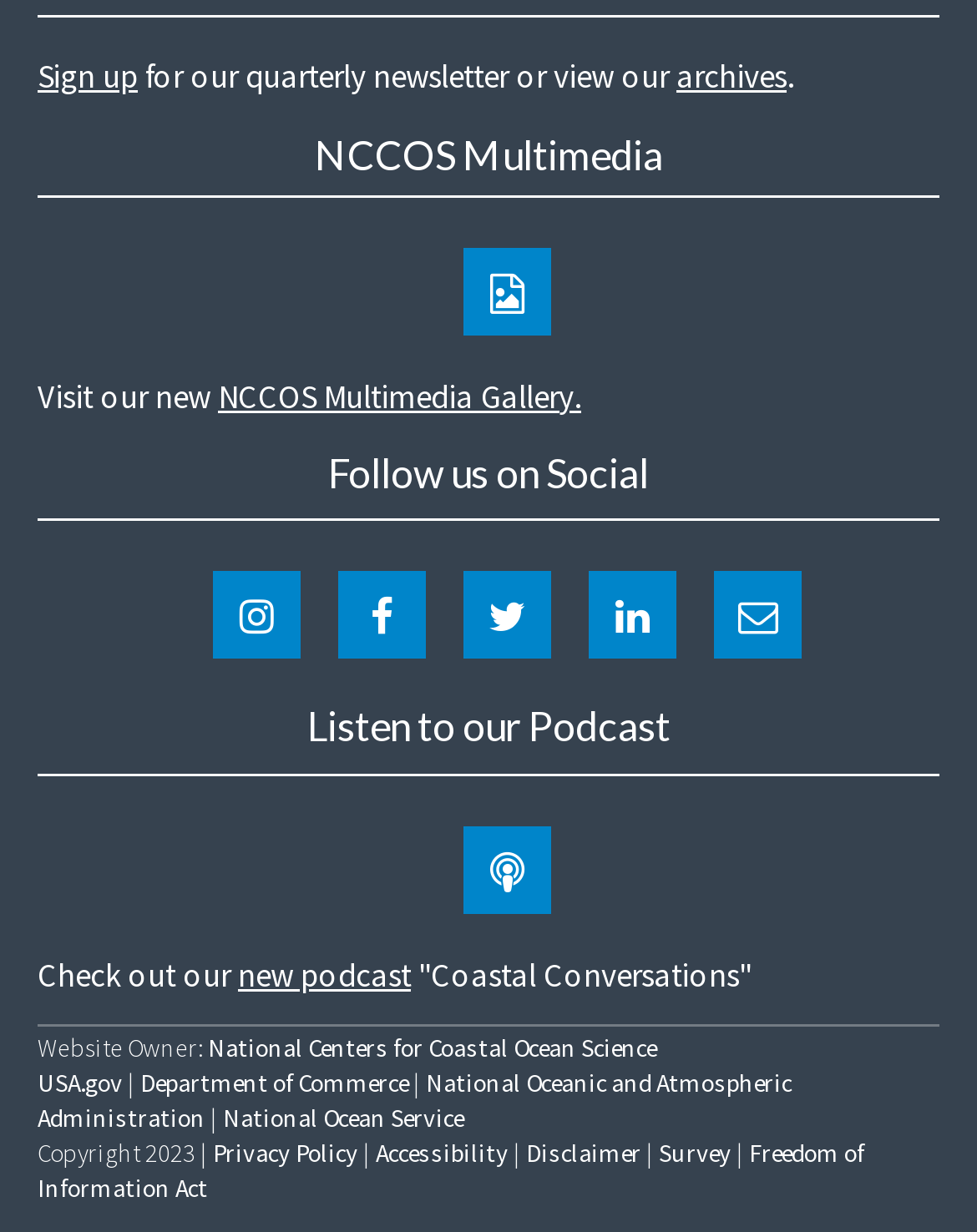Please determine the bounding box coordinates of the section I need to click to accomplish this instruction: "Visit the NCCOS Multimedia Gallery".

[0.223, 0.305, 0.587, 0.339]